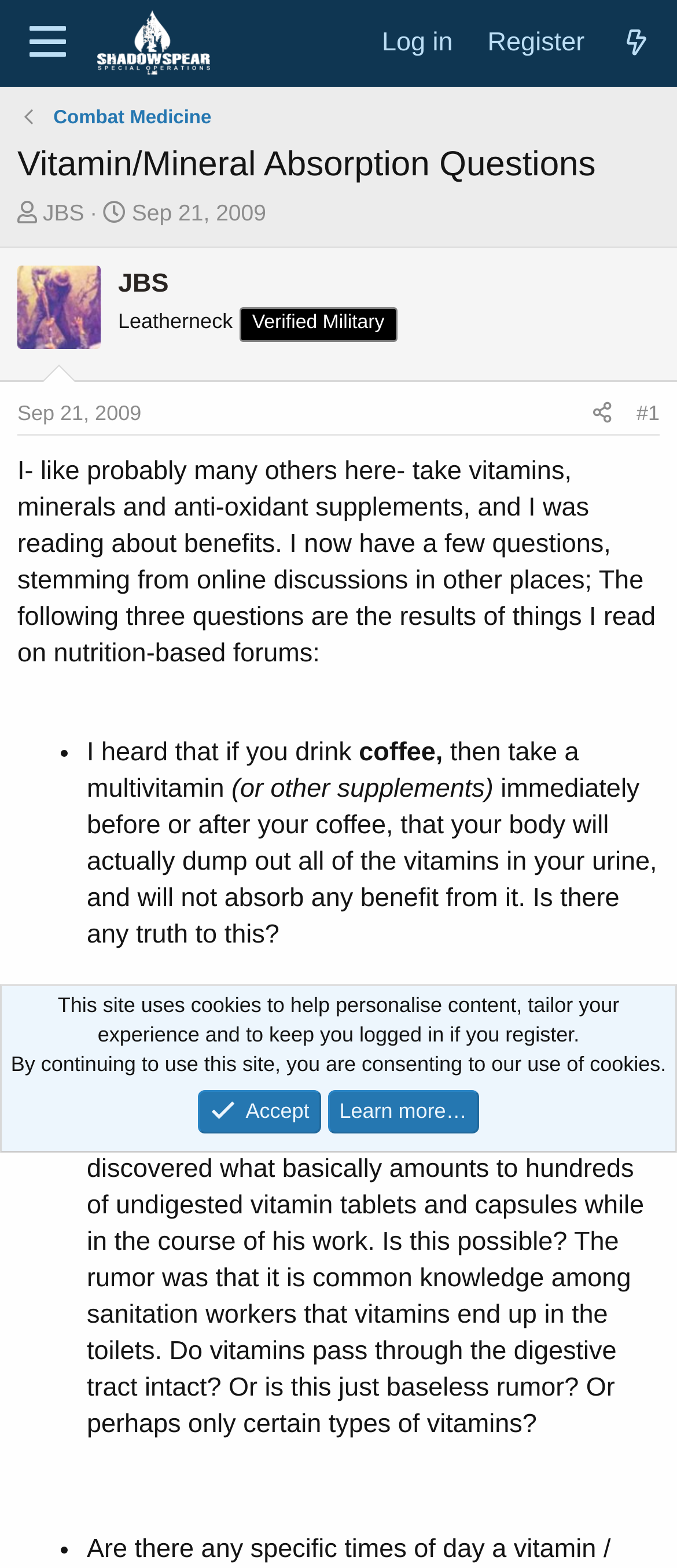Provide the bounding box coordinates of the HTML element described by the text: "Combat Medicine". The coordinates should be in the format [left, top, right, bottom] with values between 0 and 1.

[0.079, 0.066, 0.312, 0.084]